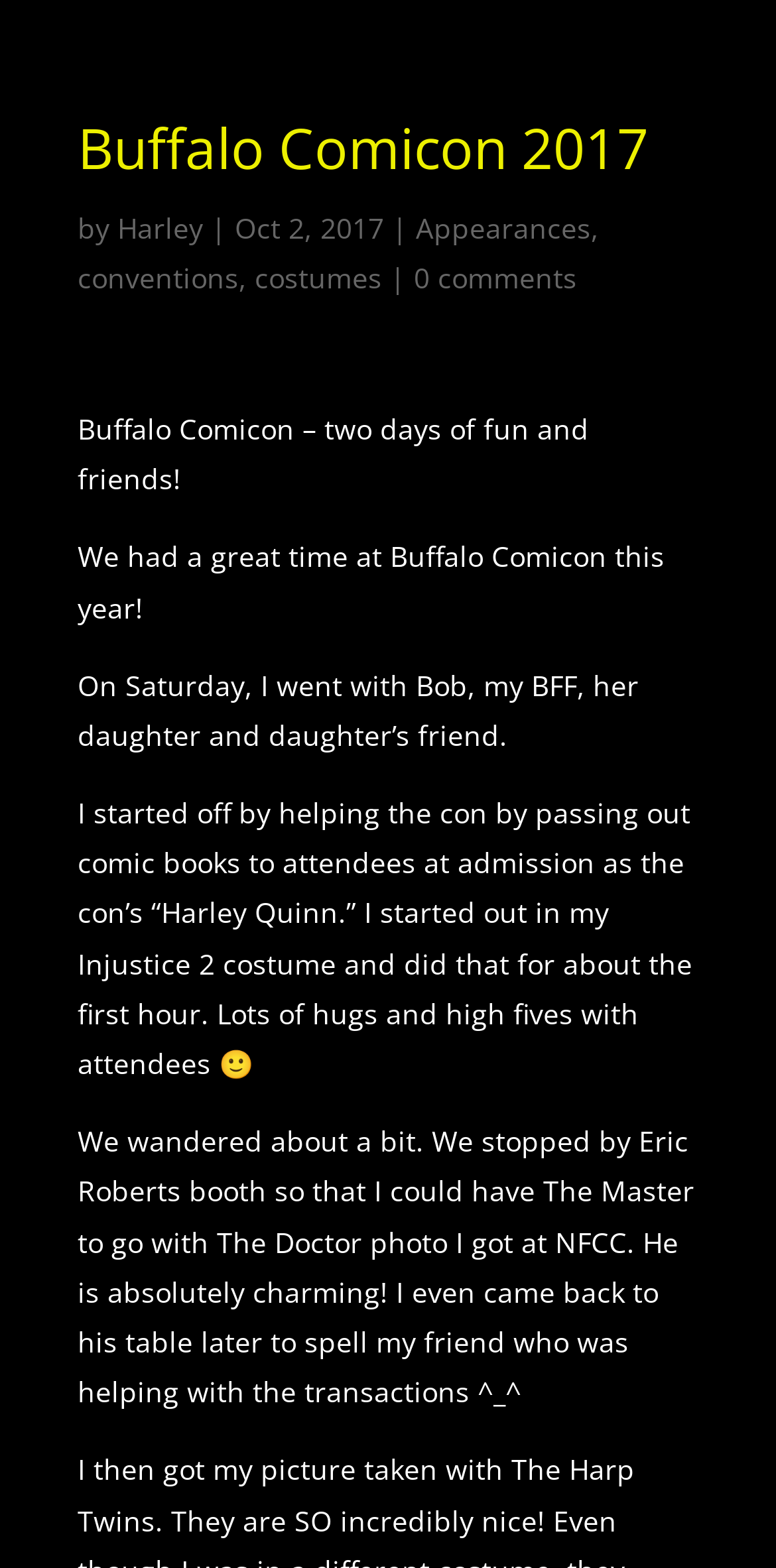Identify and extract the main heading from the webpage.

Buffalo Comicon 2017